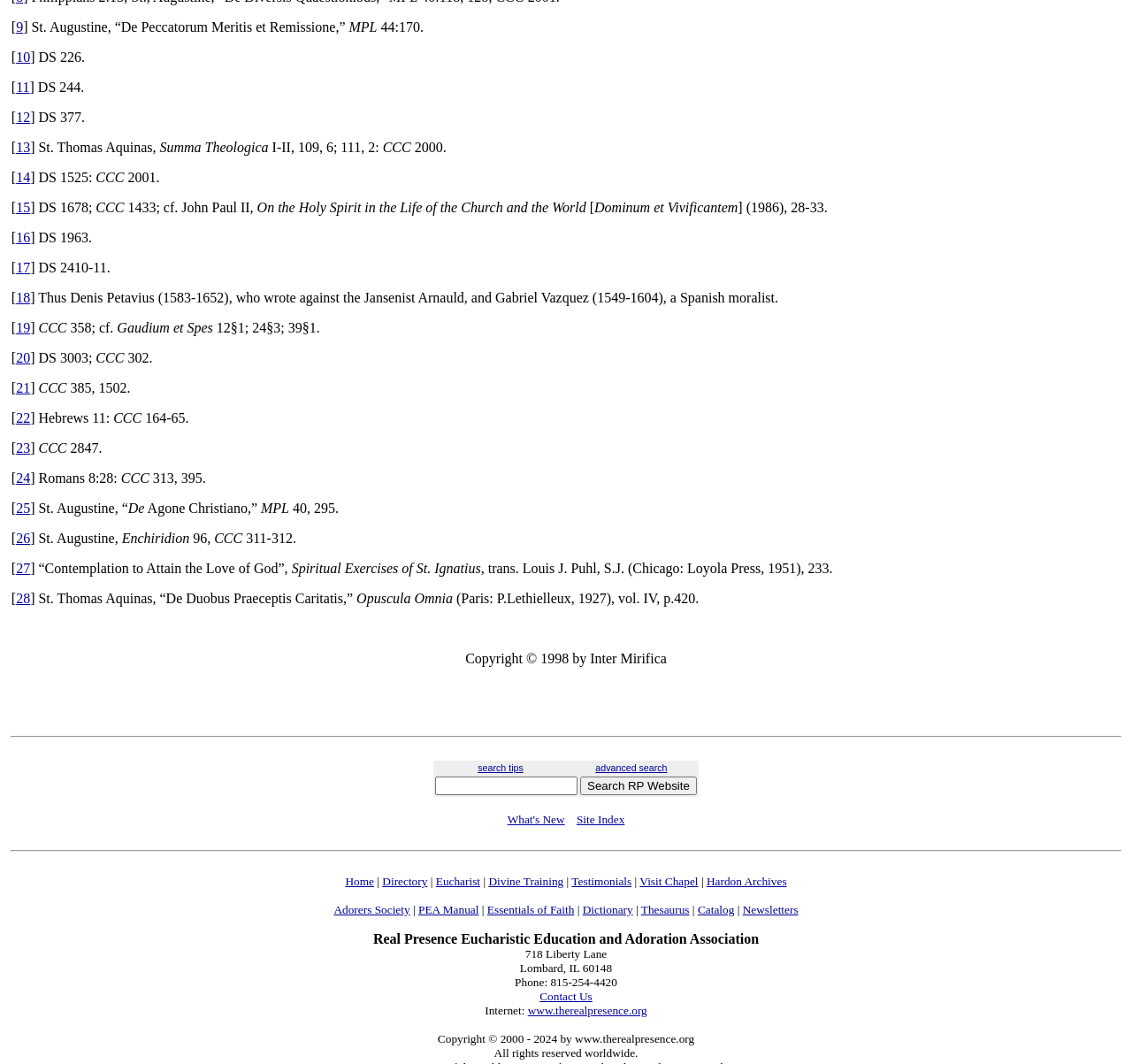Based on the provided description, "Recipes", find the bounding box of the corresponding UI element in the screenshot.

None